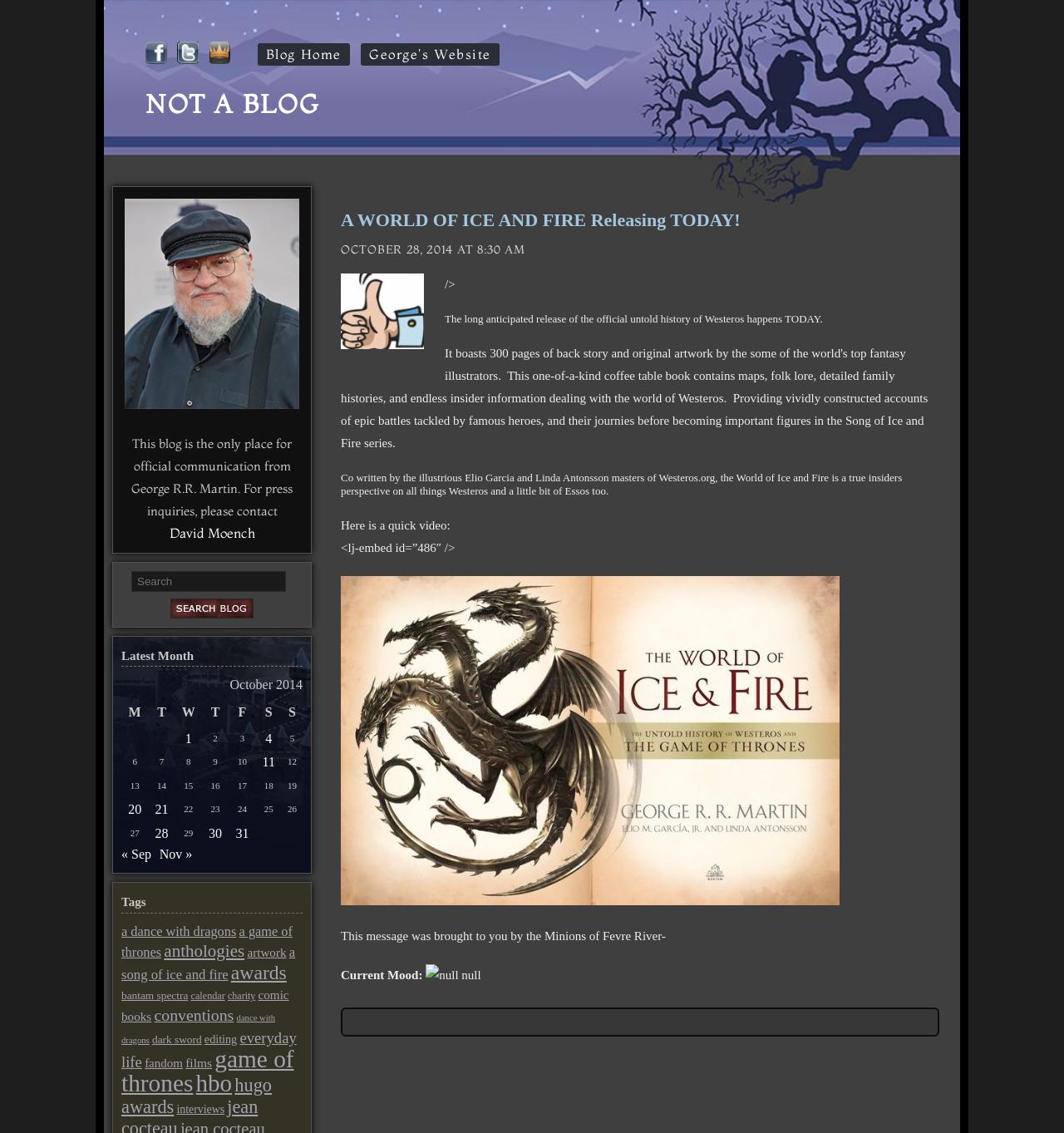Locate the bounding box coordinates of the element that should be clicked to fulfill the instruction: "Submit the search query".

[0.16, 0.529, 0.238, 0.546]